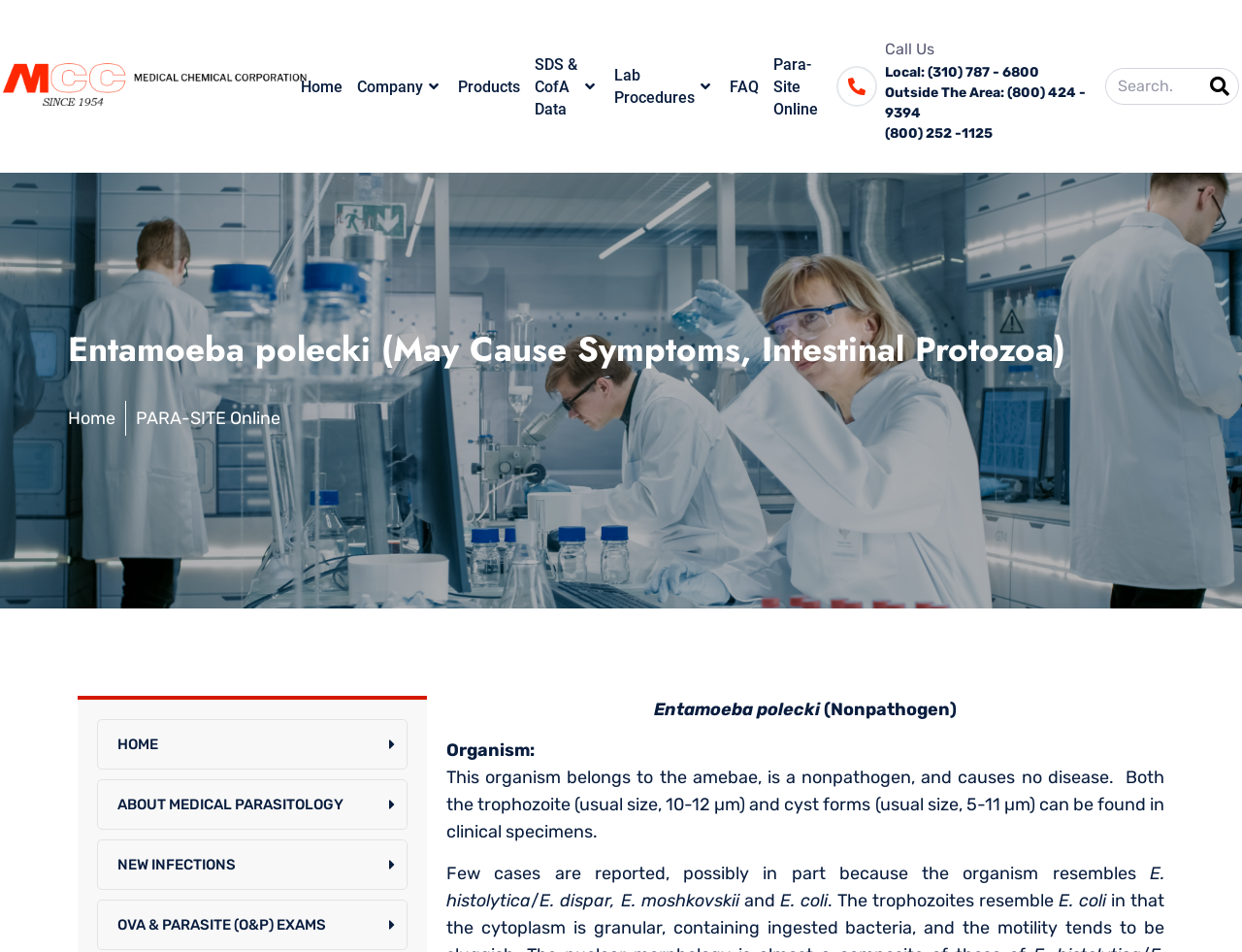Find the bounding box coordinates for the UI element that matches this description: "pet owners".

None